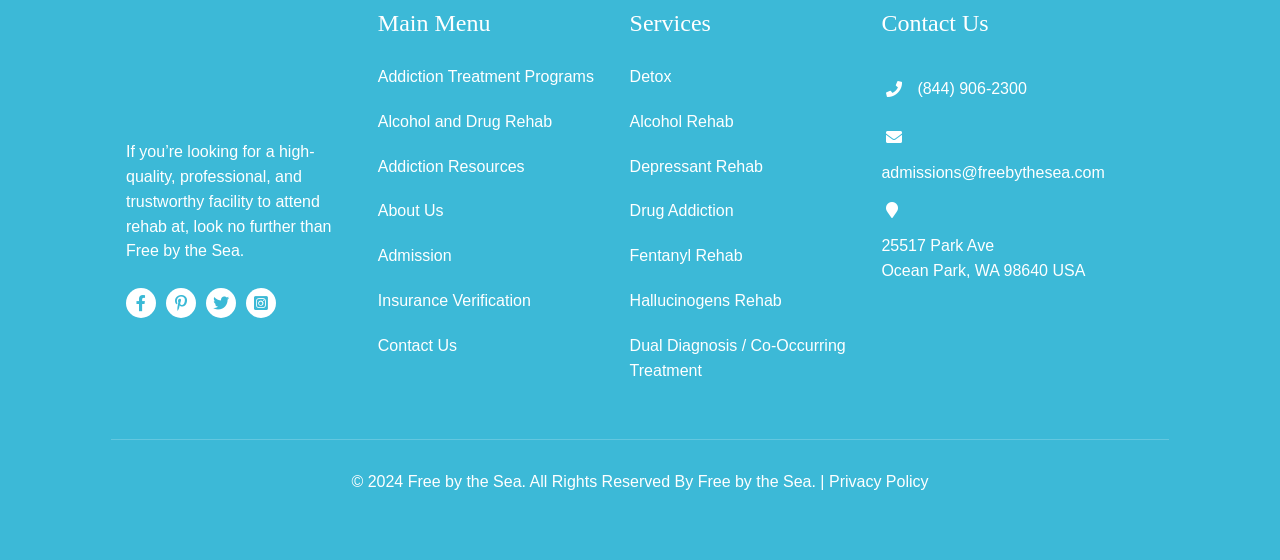Find and indicate the bounding box coordinates of the region you should select to follow the given instruction: "Call the phone number".

[0.717, 0.142, 0.802, 0.173]